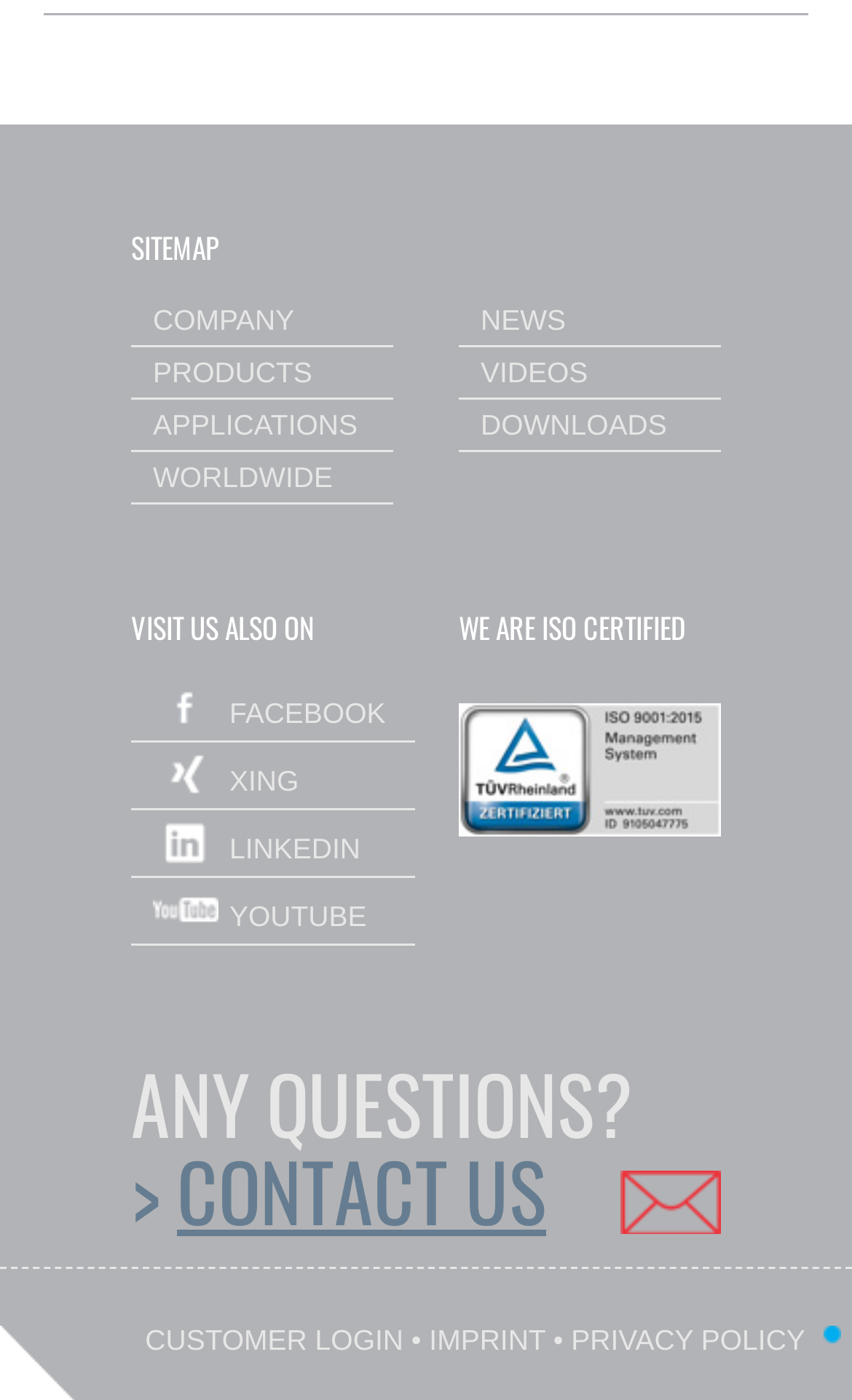Identify the bounding box coordinates of the specific part of the webpage to click to complete this instruction: "View the changelog".

None